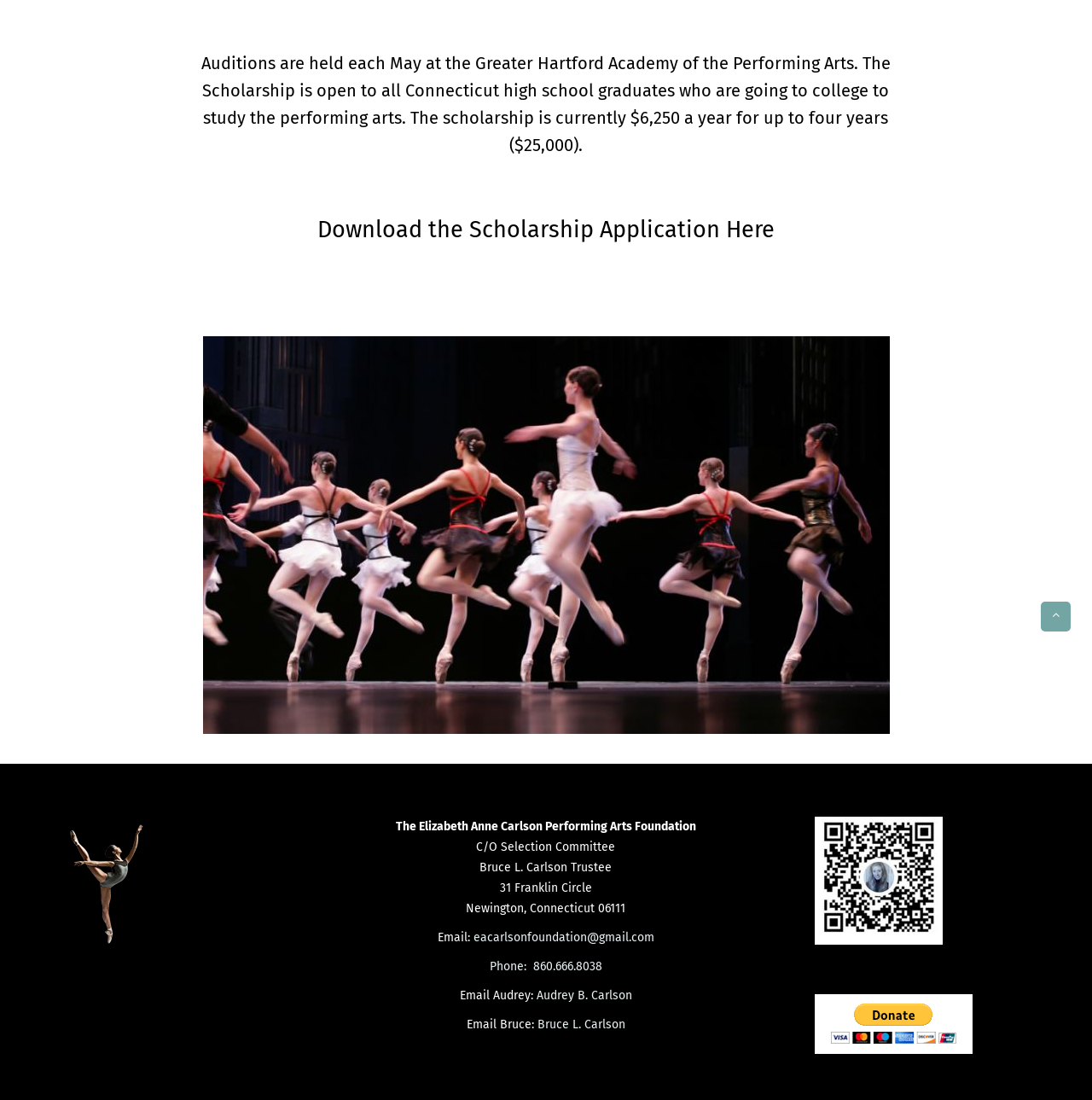Identify the bounding box coordinates of the HTML element based on this description: "Phone:".

[0.448, 0.872, 0.488, 0.885]